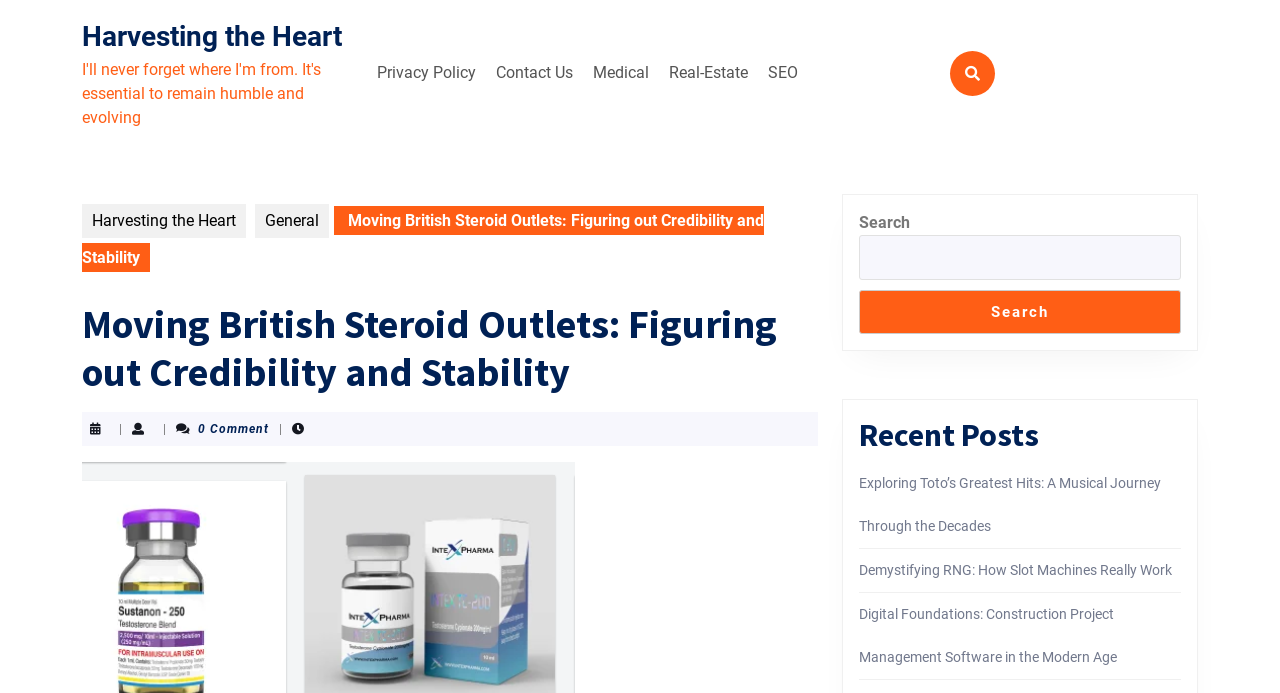Pinpoint the bounding box coordinates of the element that must be clicked to accomplish the following instruction: "Read the 'Moving British Steroid Outlets: Figuring out Credibility and Stability' article". The coordinates should be in the format of four float numbers between 0 and 1, i.e., [left, top, right, bottom].

[0.064, 0.304, 0.597, 0.385]